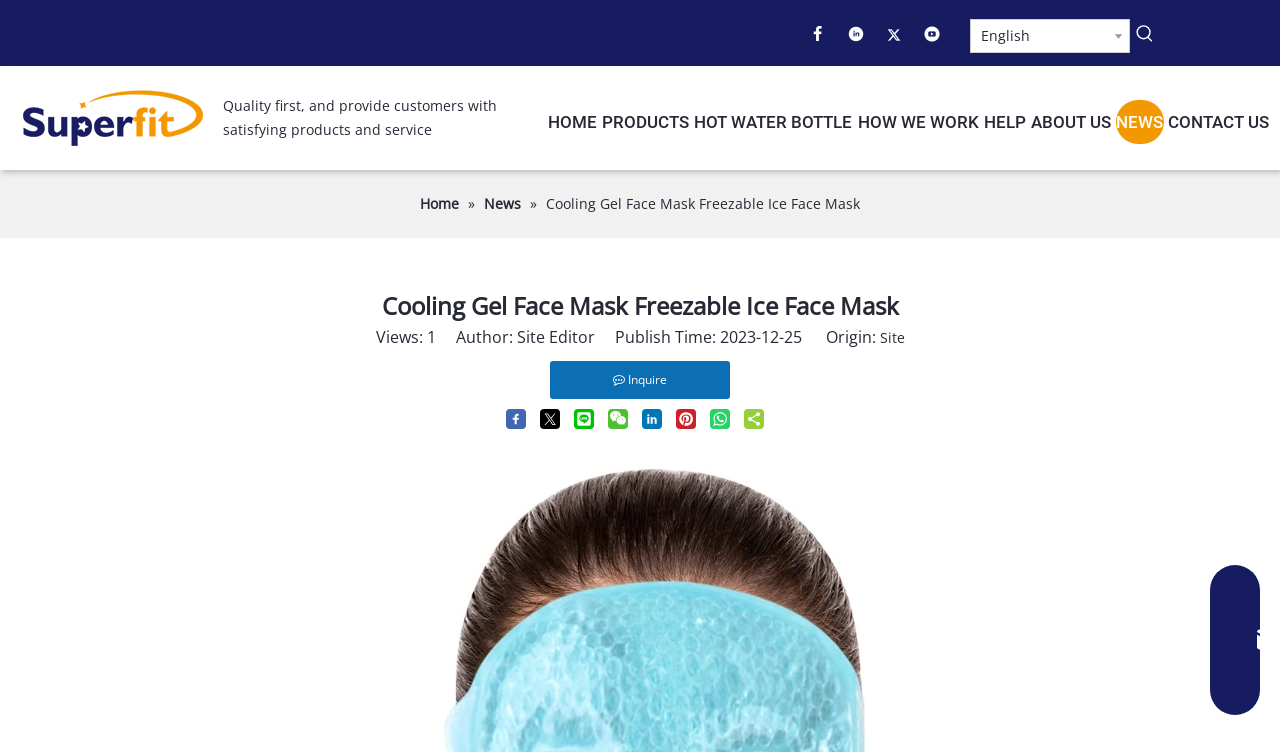Find the bounding box coordinates of the UI element according to this description: "South korea".

None